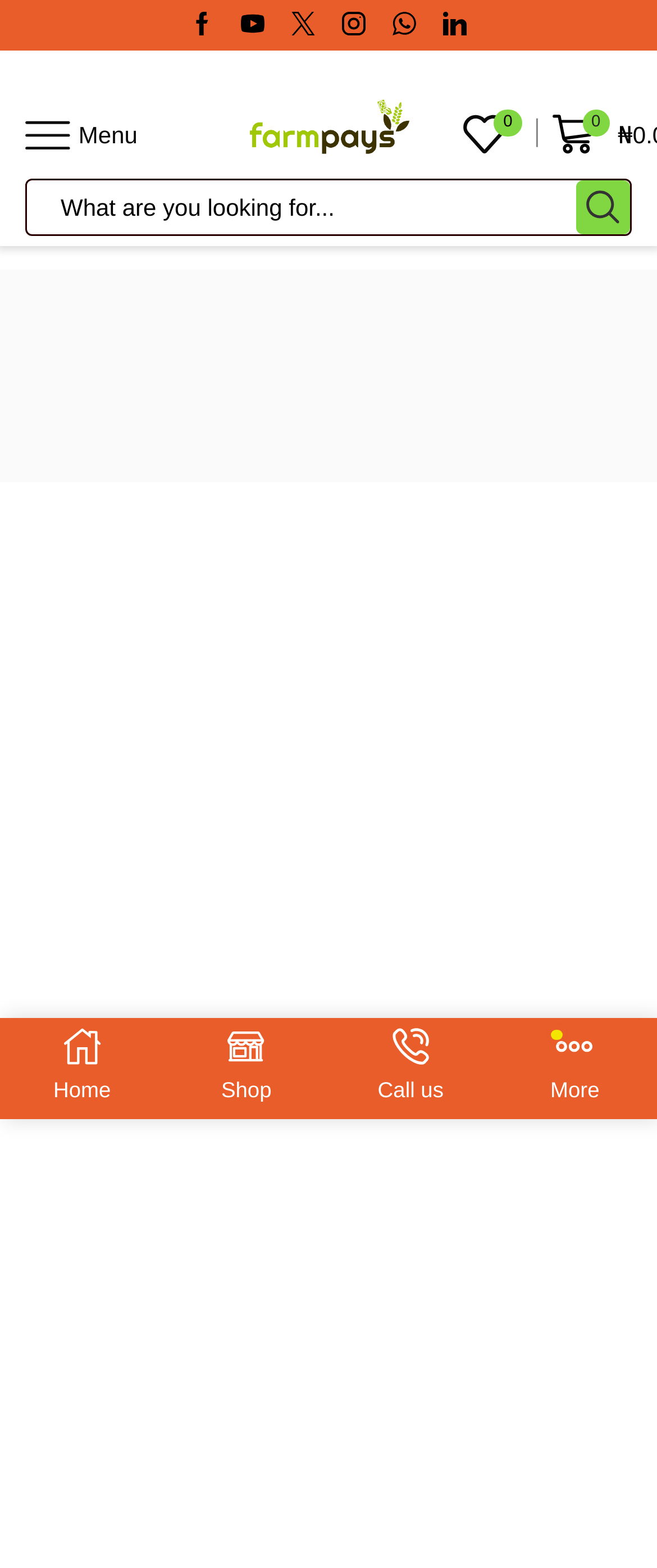Pinpoint the bounding box coordinates of the clickable area needed to execute the instruction: "Contact us". The coordinates should be specified as four float numbers between 0 and 1, i.e., [left, top, right, bottom].

[0.575, 0.656, 0.675, 0.707]